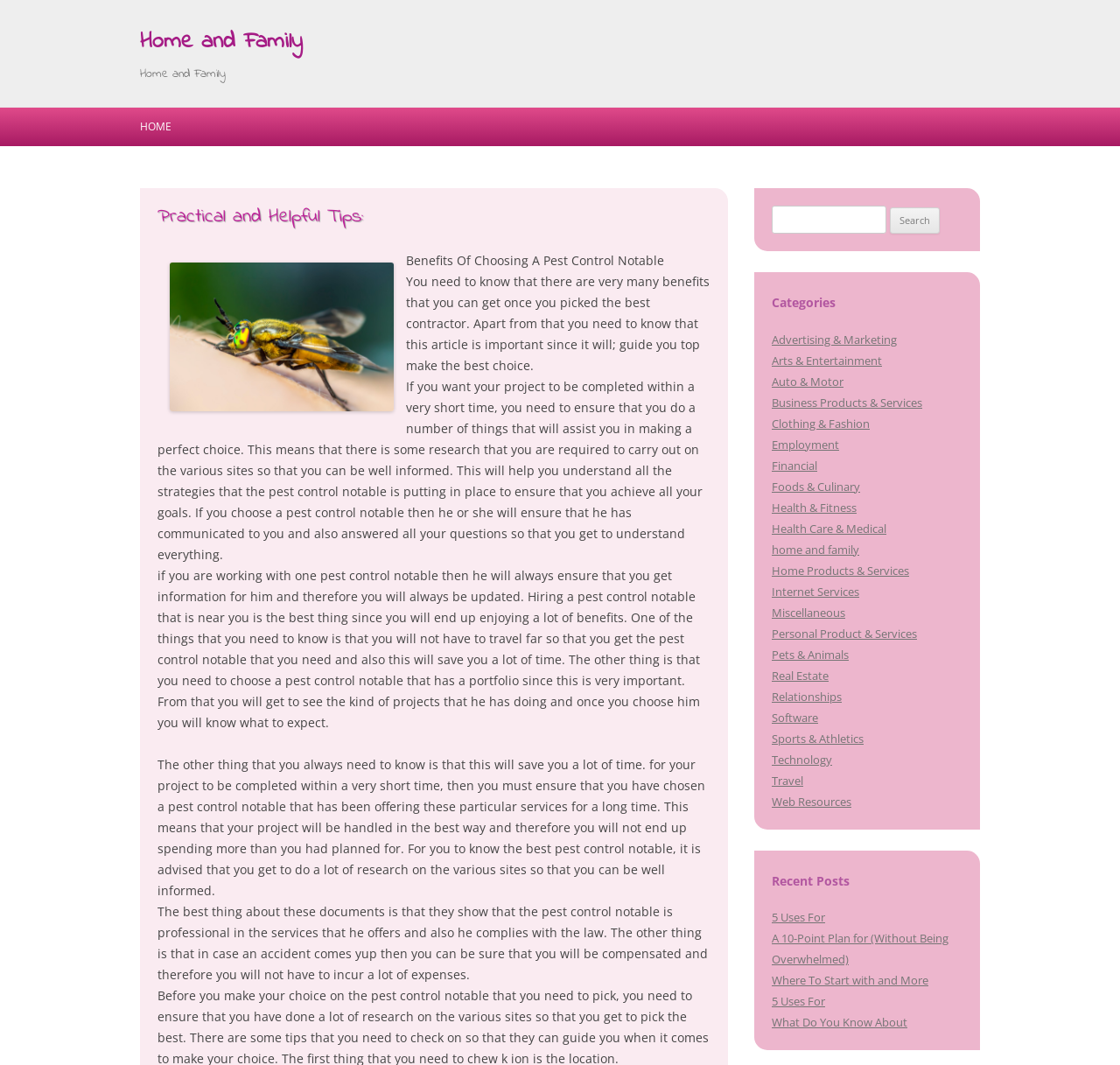Provide a brief response in the form of a single word or phrase:
What is the main category of the webpage?

Home and Family